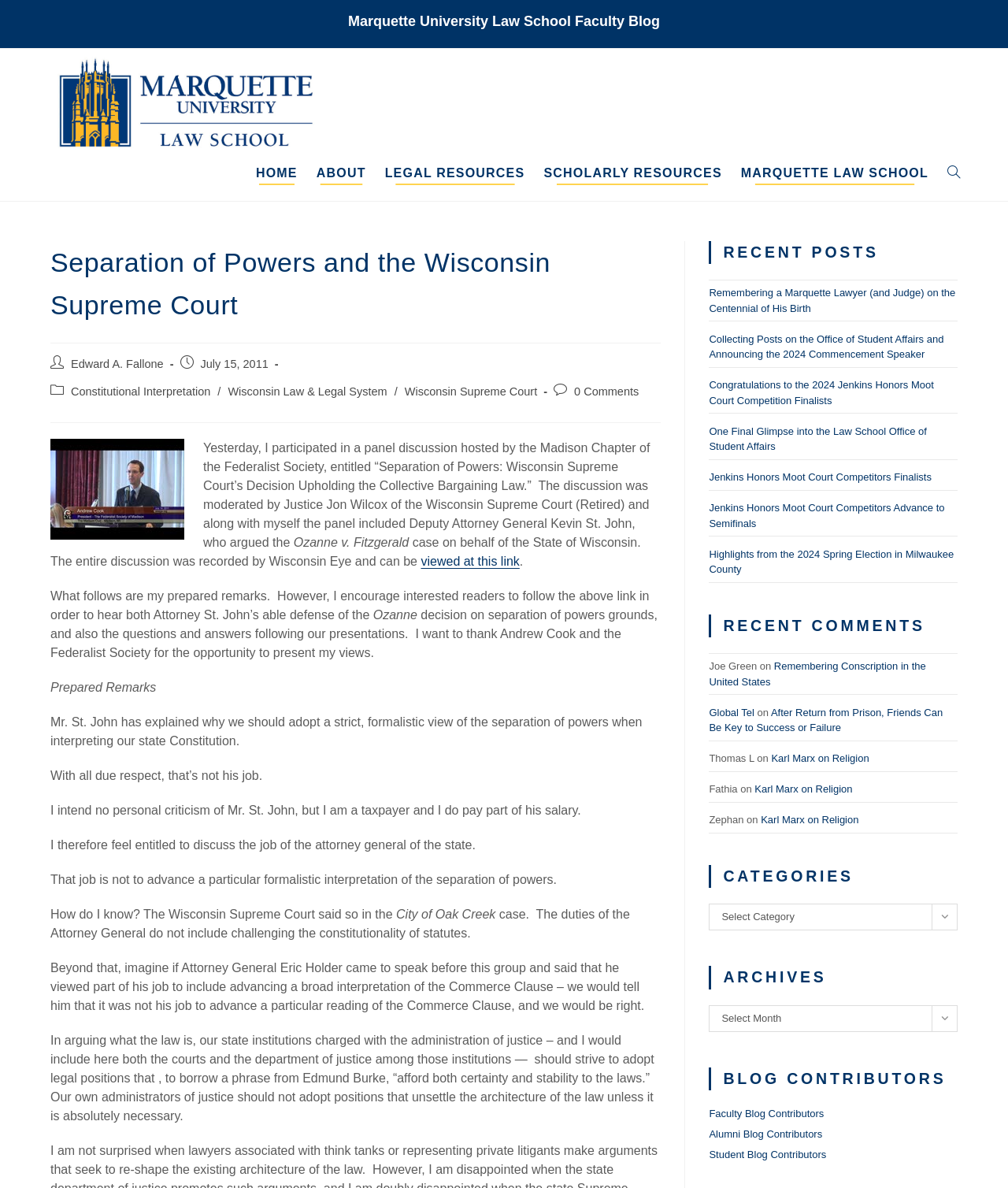Determine the bounding box coordinates for the clickable element to execute this instruction: "View archives". Provide the coordinates as four float numbers between 0 and 1, i.e., [left, top, right, bottom].

[0.703, 0.846, 0.95, 0.868]